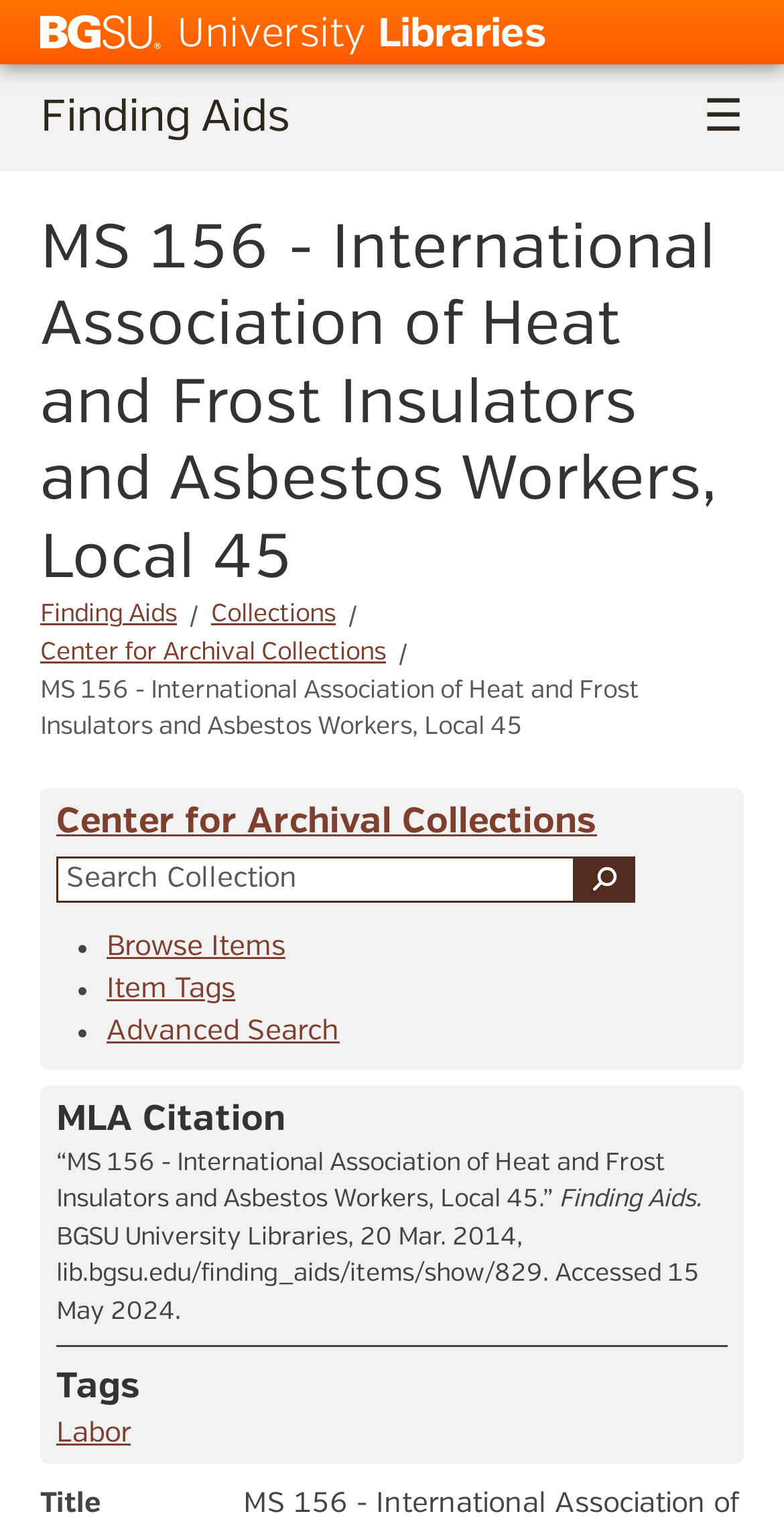Bounding box coordinates should be provided in the format (top-left x, top-left y, bottom-right x, bottom-right y) with all values between 0 and 1. Identify the bounding box for this UI element: parent_node: University Libraries

[0.051, 0.005, 0.205, 0.037]